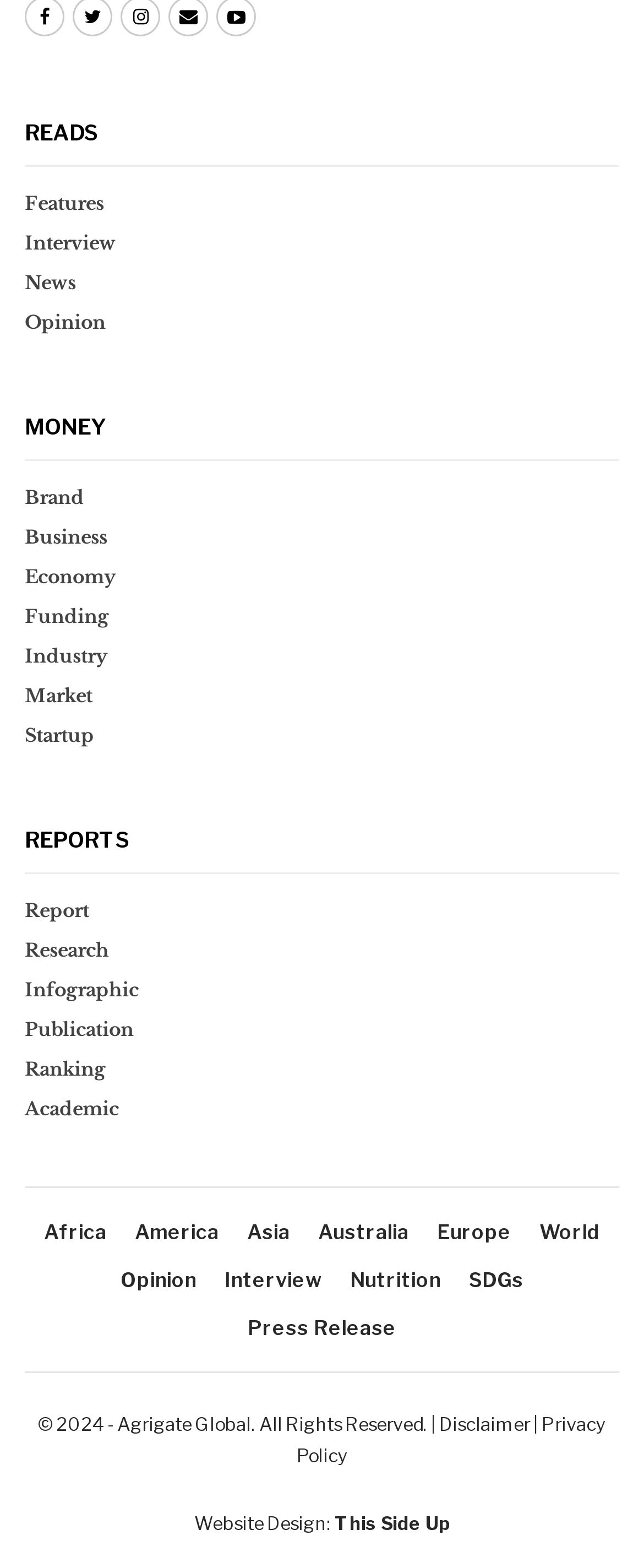Give a one-word or short phrase answer to the question: 
What is the last link in the third column?

Startup